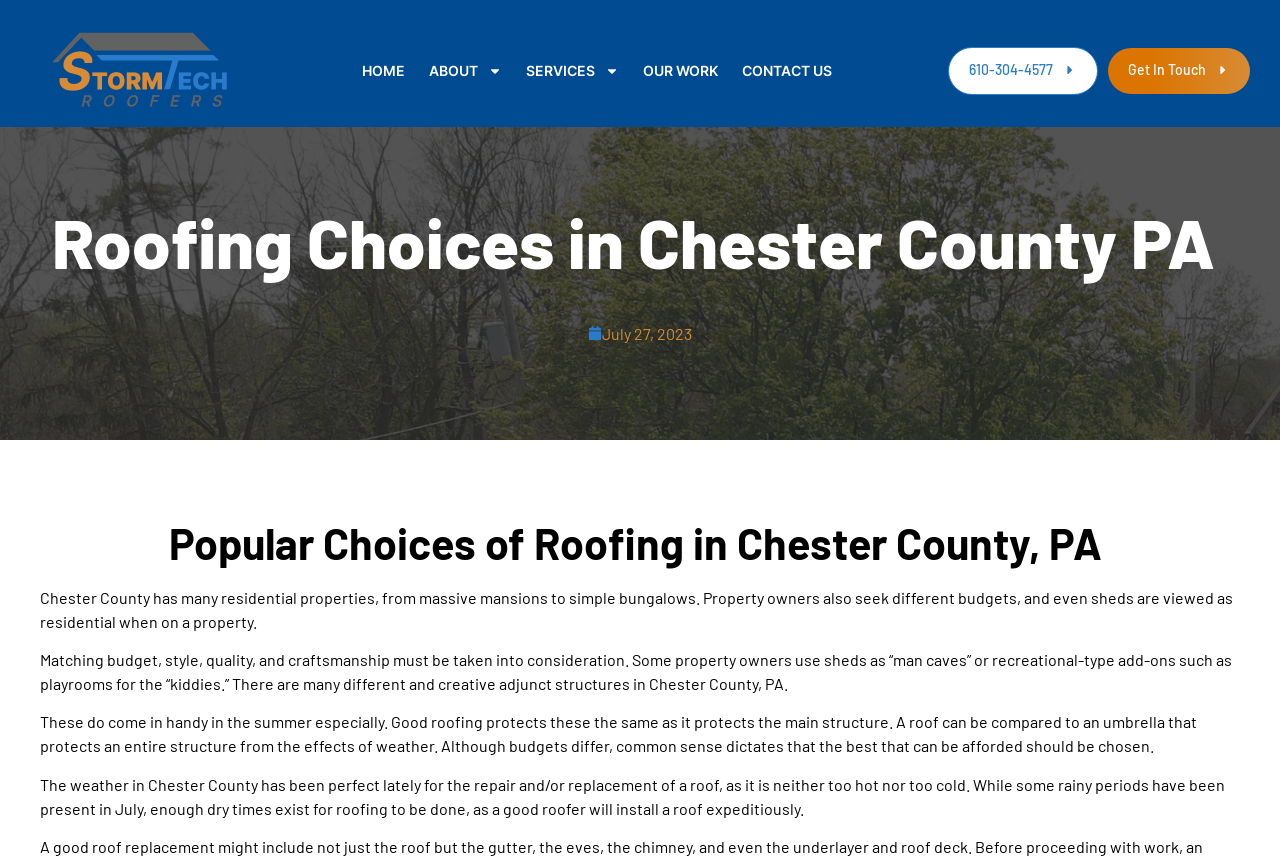Provide the bounding box coordinates for the UI element that is described by this text: "About". The coordinates should be in the form of four float numbers between 0 and 1: [left, top, right, bottom].

[0.335, 0.065, 0.392, 0.099]